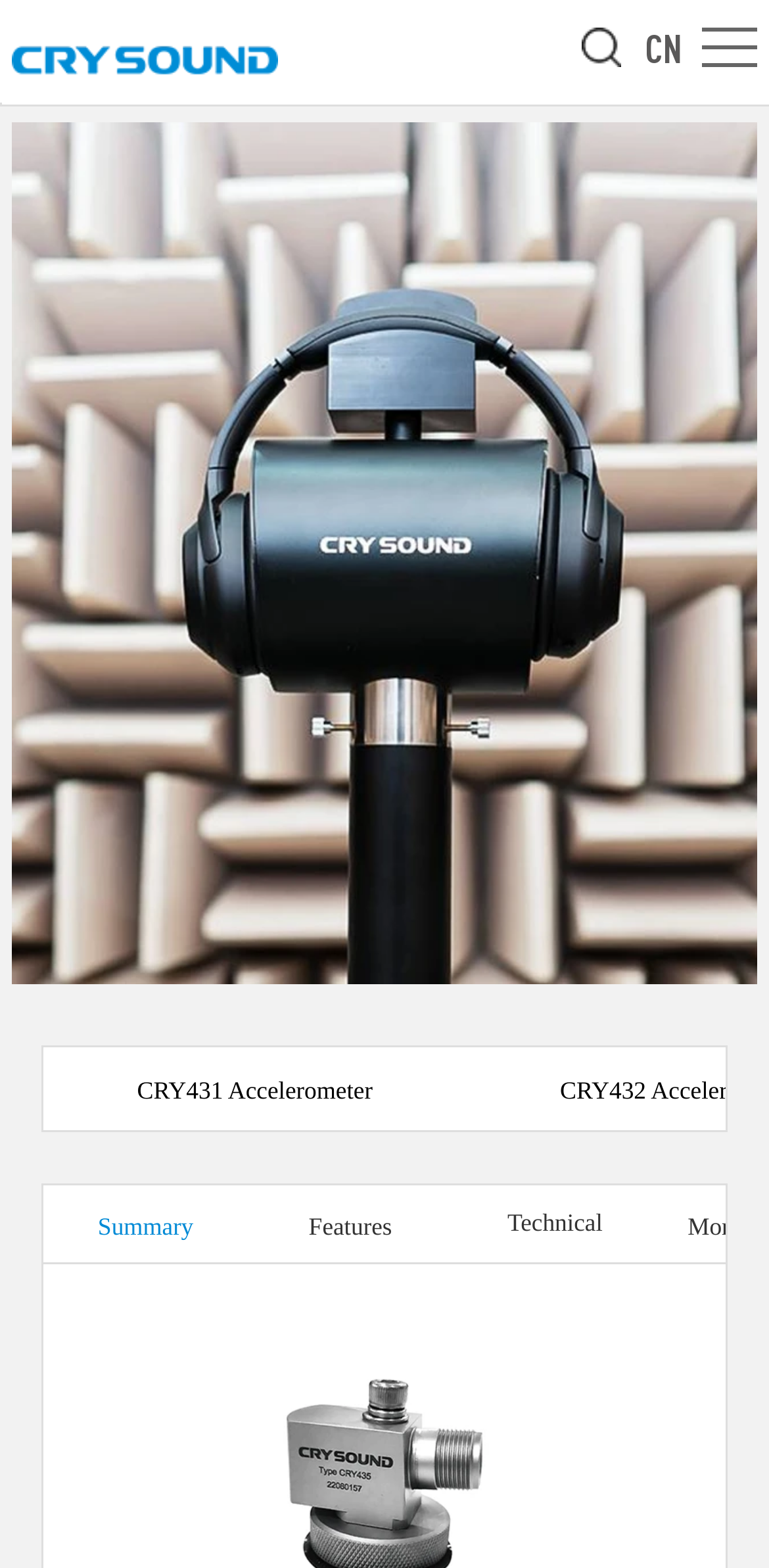What is the country or region indicated by the flag icon?
Please respond to the question with as much detail as possible.

There is a link with a flag icon and the text 'CN', which suggests that the country or region indicated is China.